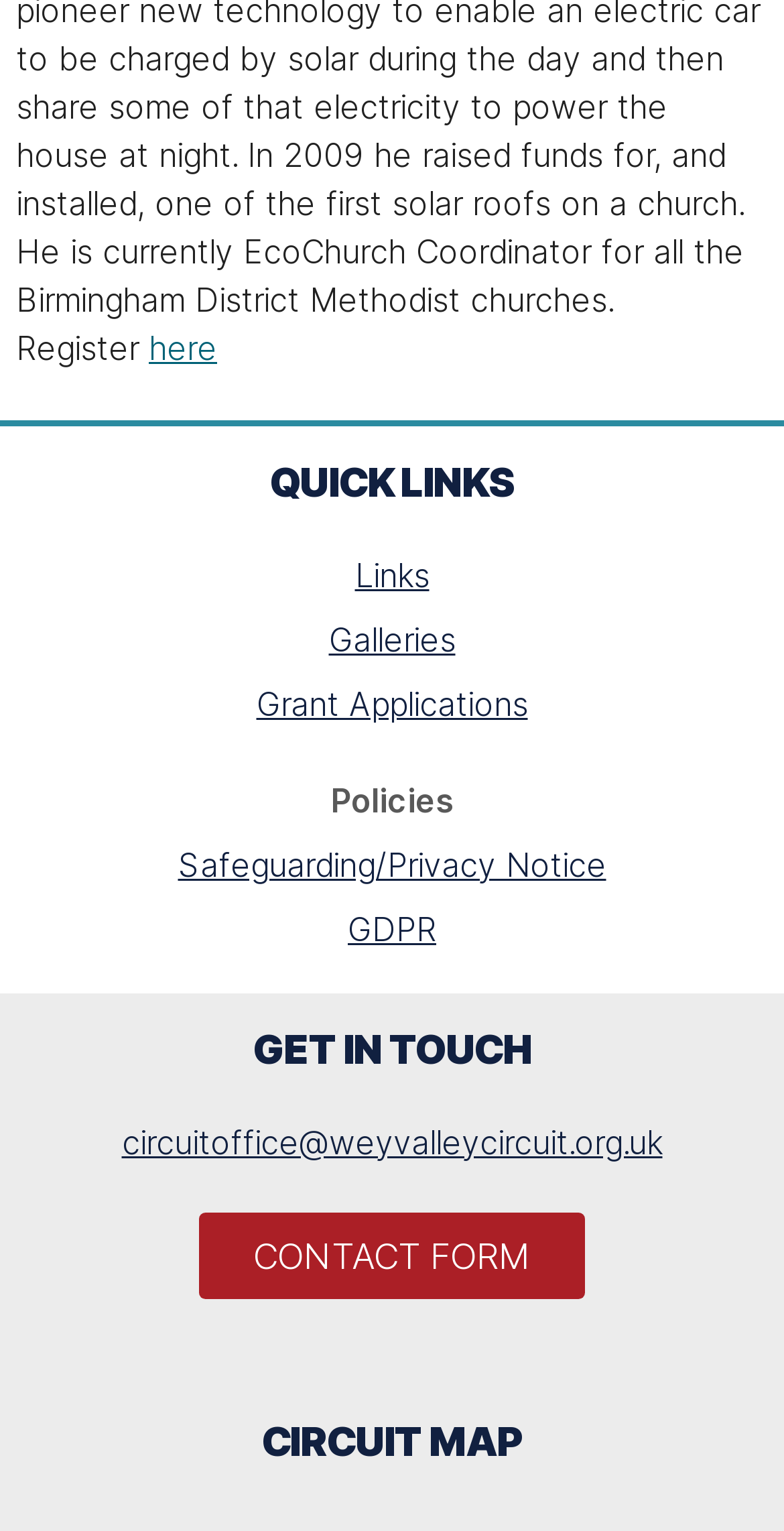What is the purpose of the 'CONTACT FORM' link?
Using the information from the image, answer the question thoroughly.

The 'CONTACT FORM' link is located in the 'GET IN TOUCH' section, with a bounding box coordinate of [0.254, 0.792, 0.746, 0.849]. This suggests that the purpose of this link is to allow users to contact the organization or individual.